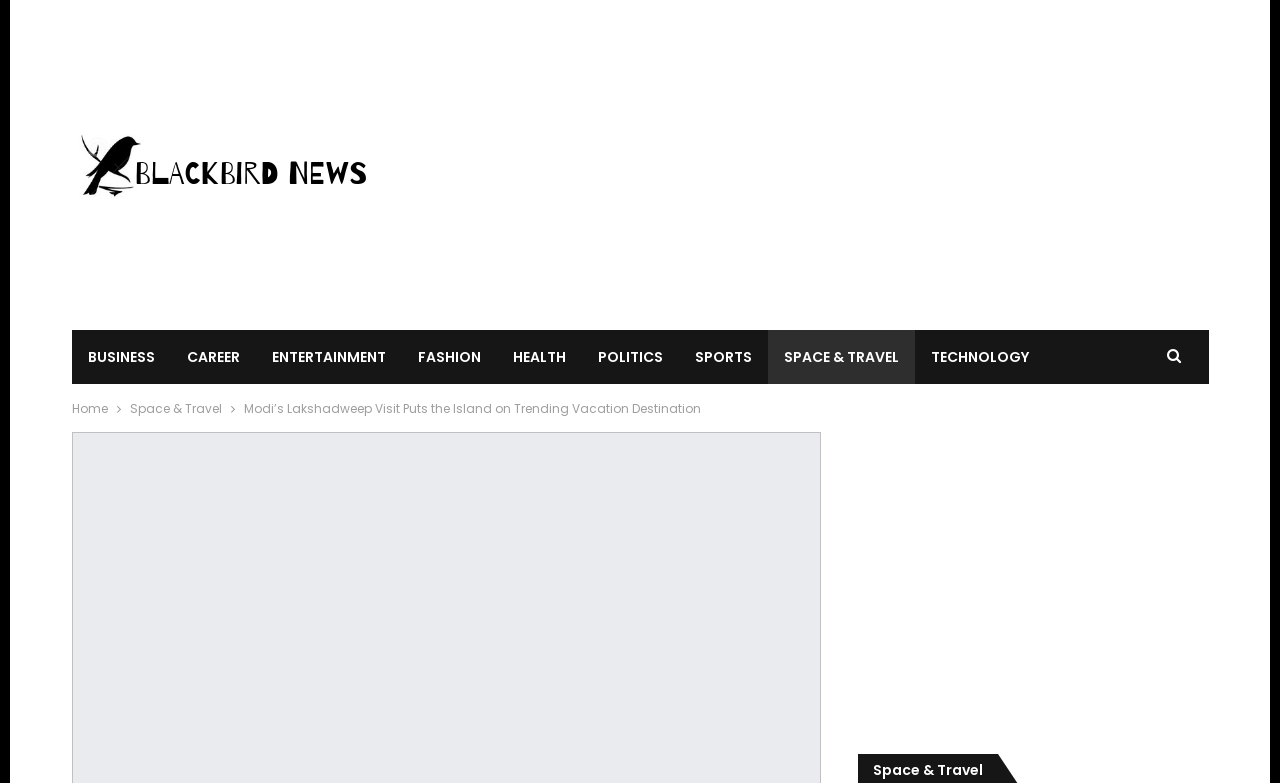Identify the bounding box coordinates for the UI element described as: "Blackbird News - Trending Personalities".

[0.056, 0.162, 0.29, 0.251]